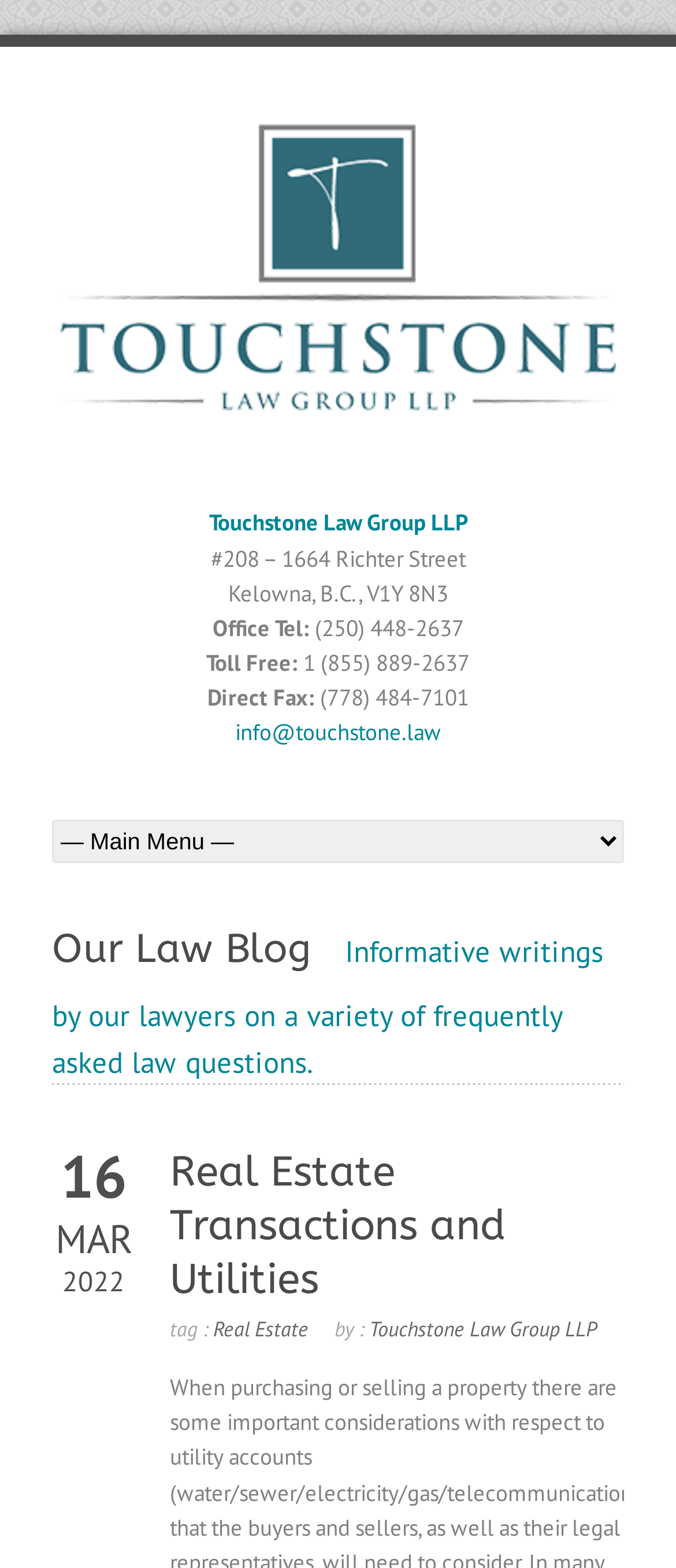Please give a short response to the question using one word or a phrase:
Who is the author of the latest article in the law blog?

Touchstone Law Group LLP